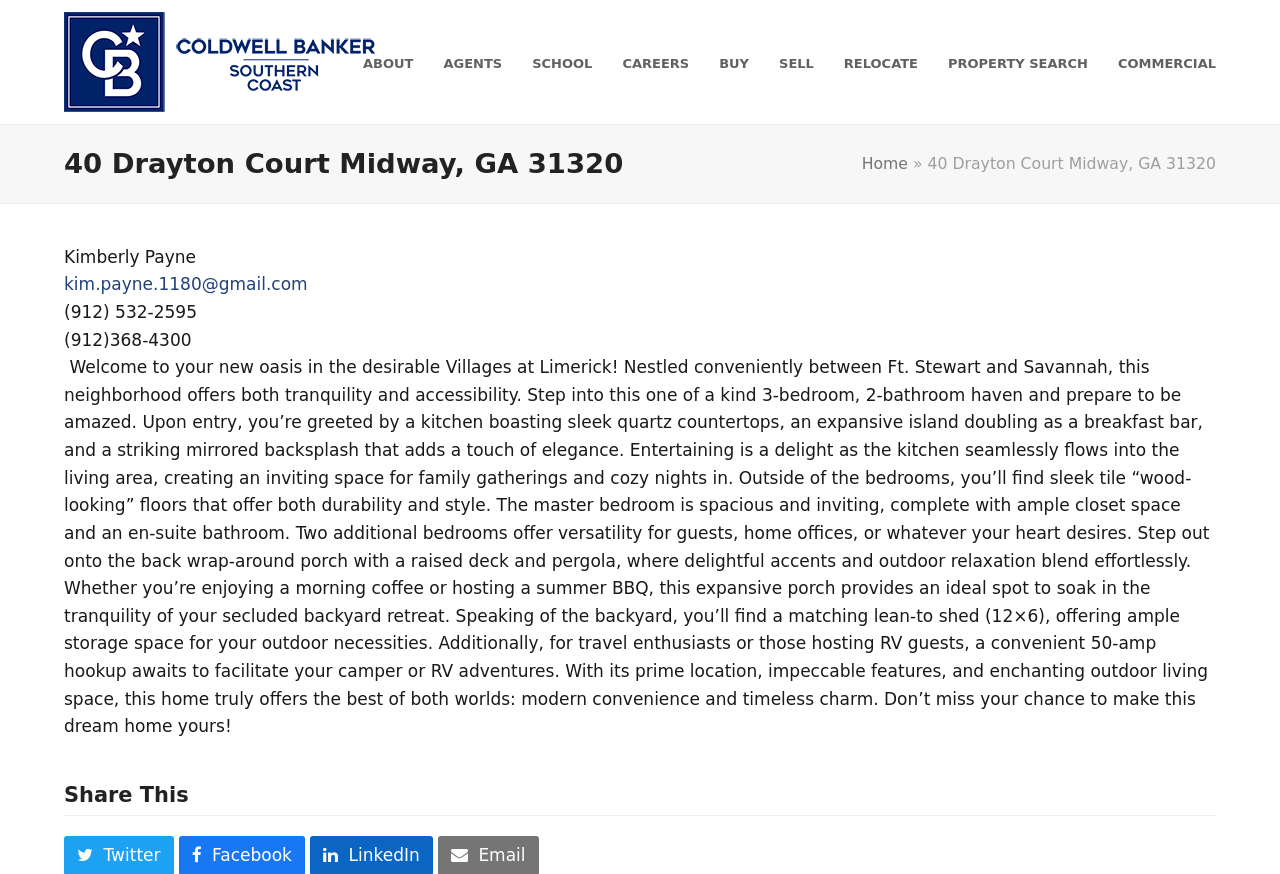Identify the bounding box coordinates for the element that needs to be clicked to fulfill this instruction: "Click on the 'Coldwell Banker Southern Coast' image". Provide the coordinates in the format of four float numbers between 0 and 1: [left, top, right, bottom].

[0.05, 0.014, 0.293, 0.128]